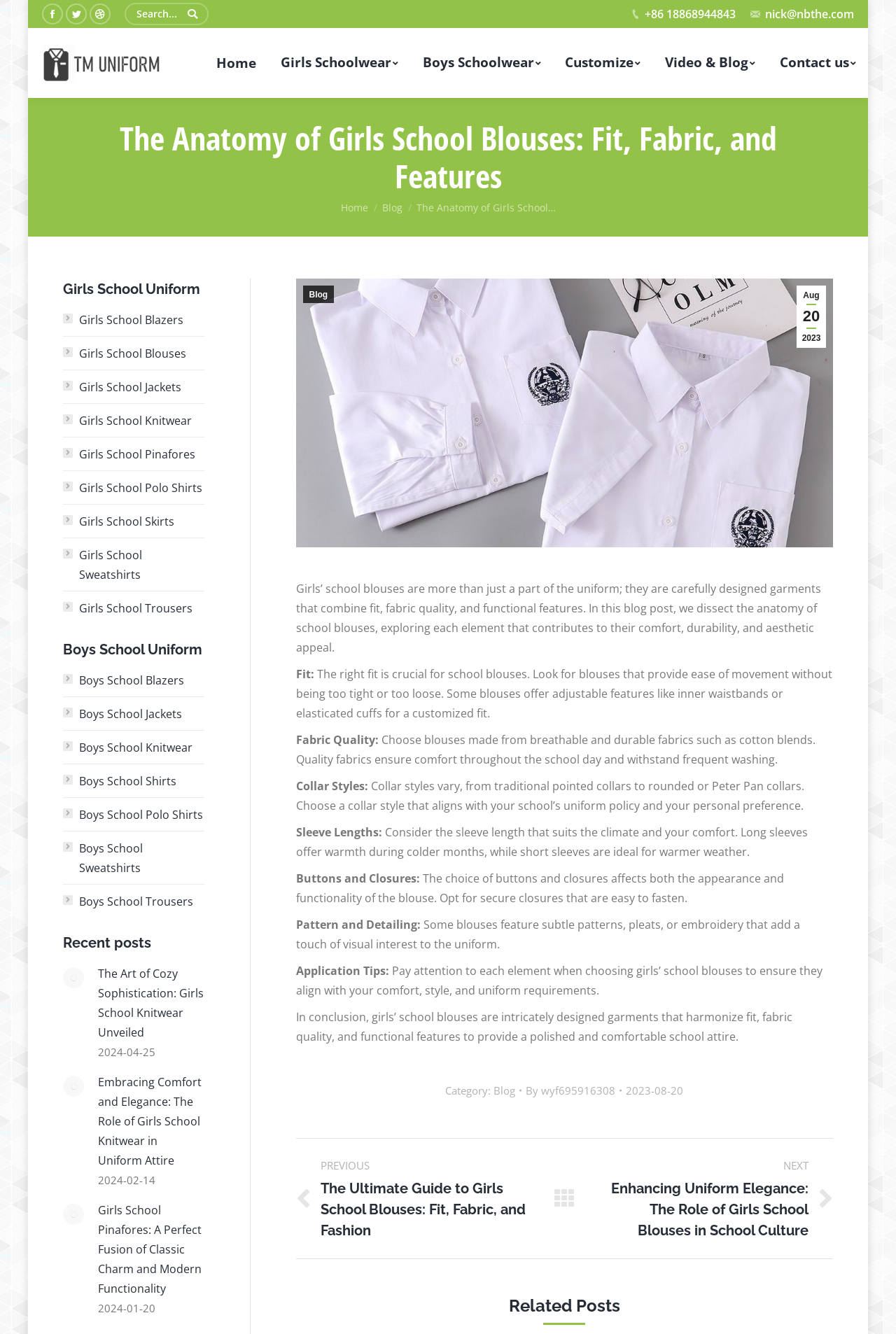Specify the bounding box coordinates for the region that must be clicked to perform the given instruction: "Search for school uniforms".

[0.139, 0.002, 0.233, 0.019]